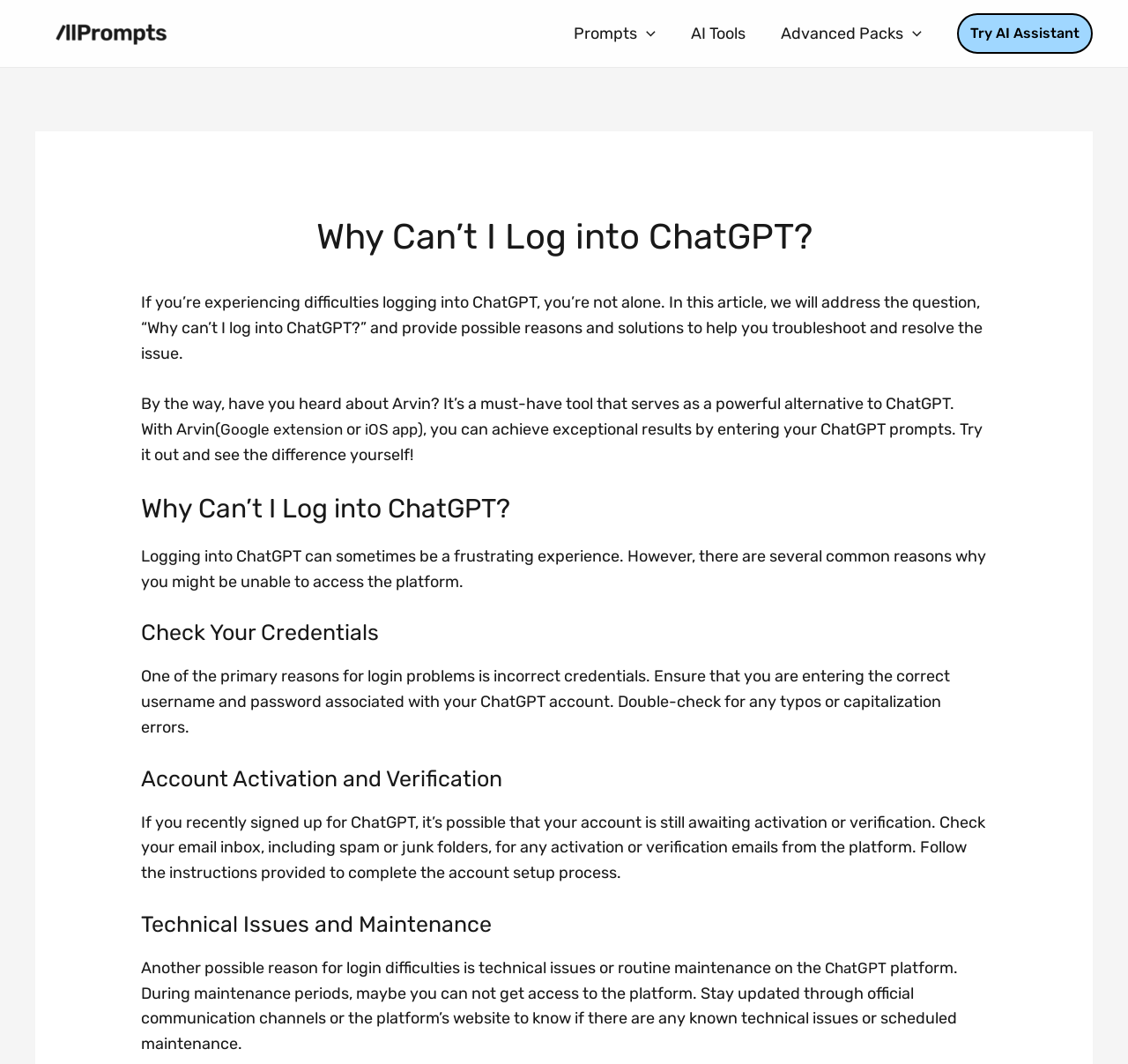Please determine the bounding box coordinates for the UI element described here. Use the format (top-left x, top-left y, bottom-right x, bottom-right y) with values bounded between 0 and 1: parent_node: Prompts aria-label="Menu Toggle"

[0.573, 0.007, 0.589, 0.056]